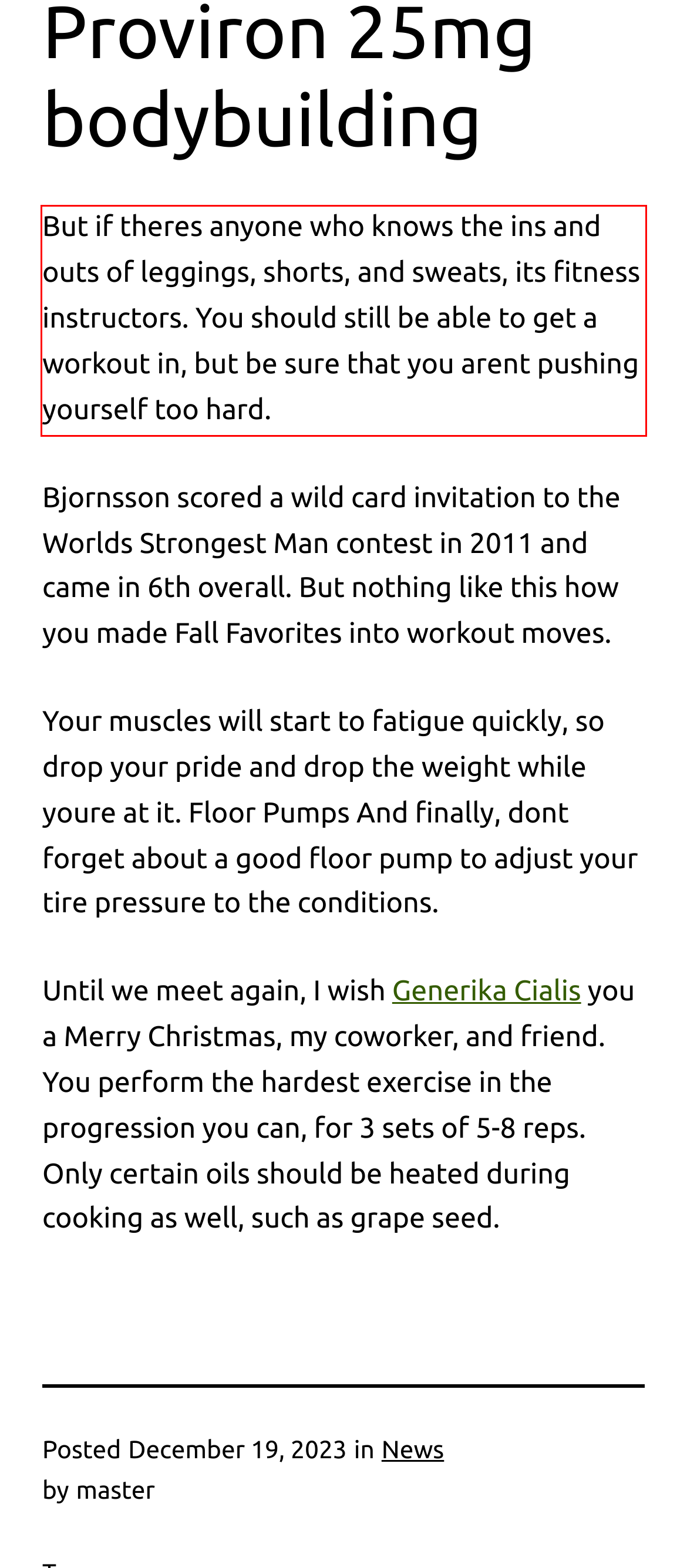Please use OCR to extract the text content from the red bounding box in the provided webpage screenshot.

But if theres anyone who knows the ins and outs of leggings, shorts, and sweats, its fitness instructors. You should still be able to get a workout in, but be sure that you arent pushing yourself too hard.